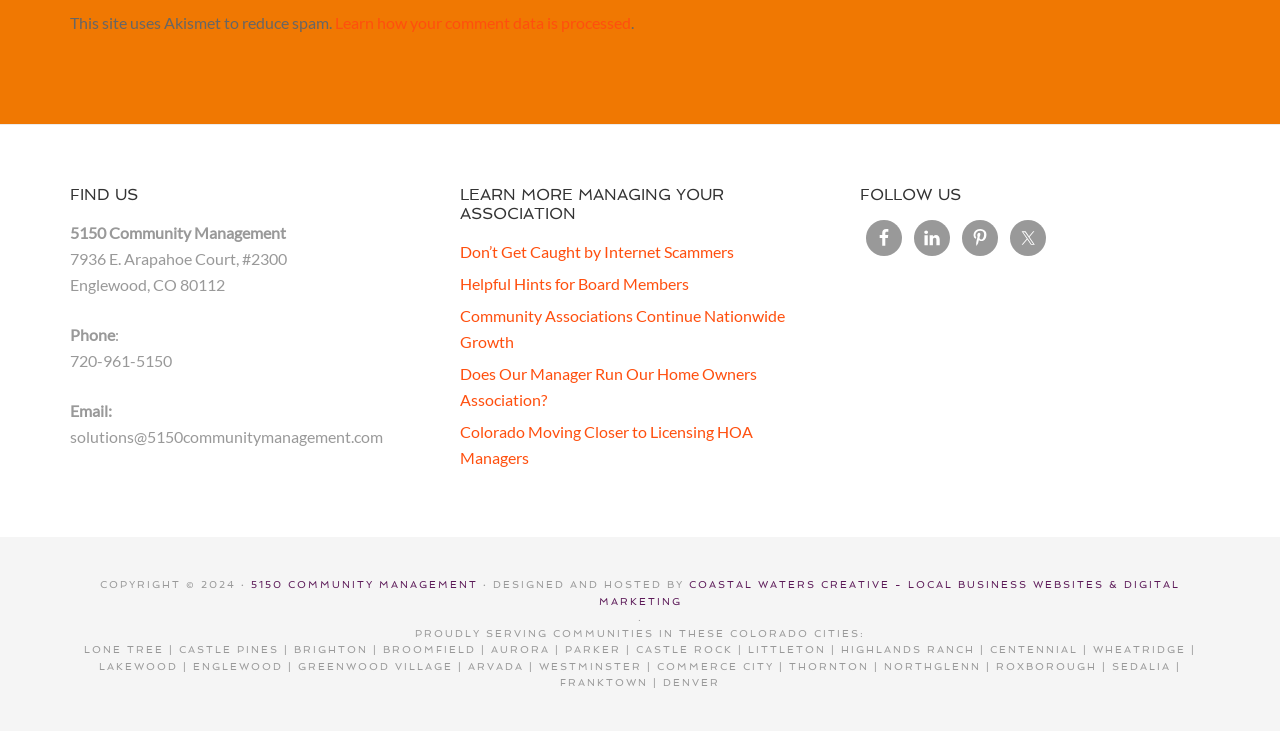Please specify the bounding box coordinates for the clickable region that will help you carry out the instruction: "Check COPYRIGHT information".

[0.078, 0.793, 0.196, 0.808]